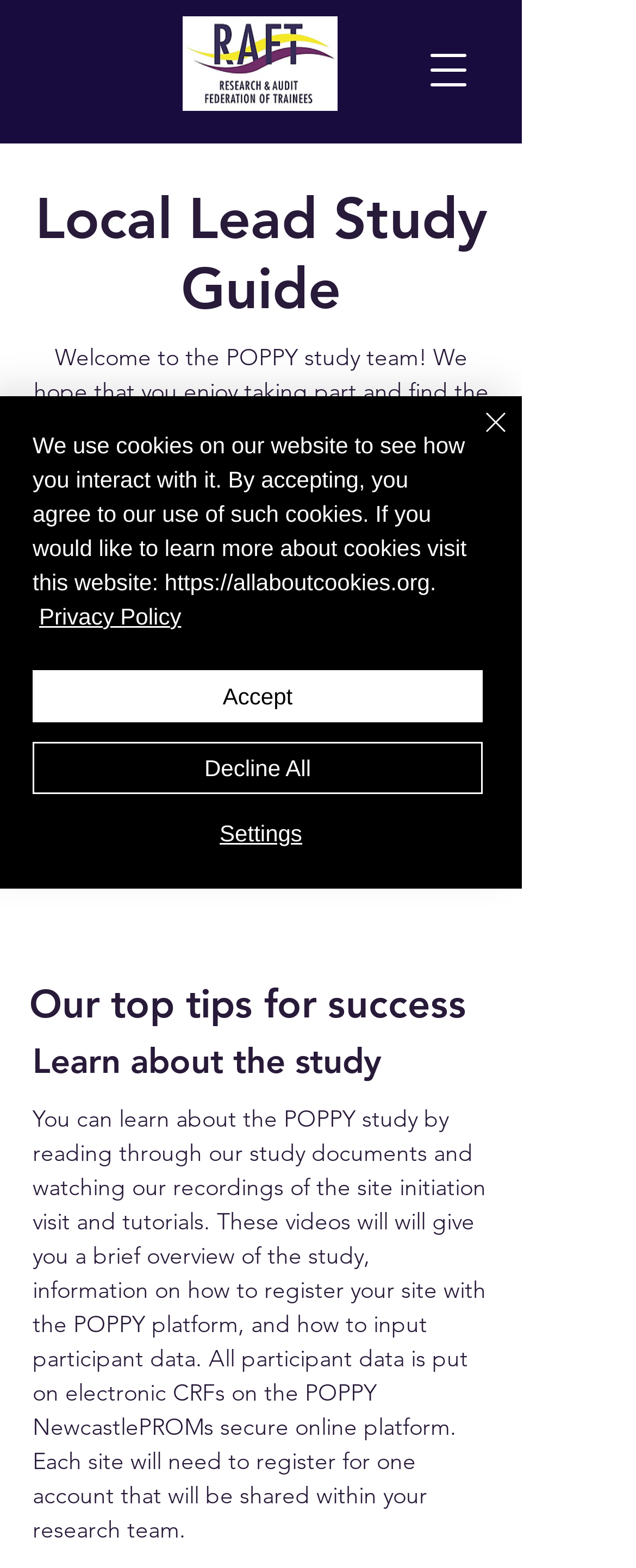Find and extract the text of the primary heading on the webpage.

Local Lead Study Guide